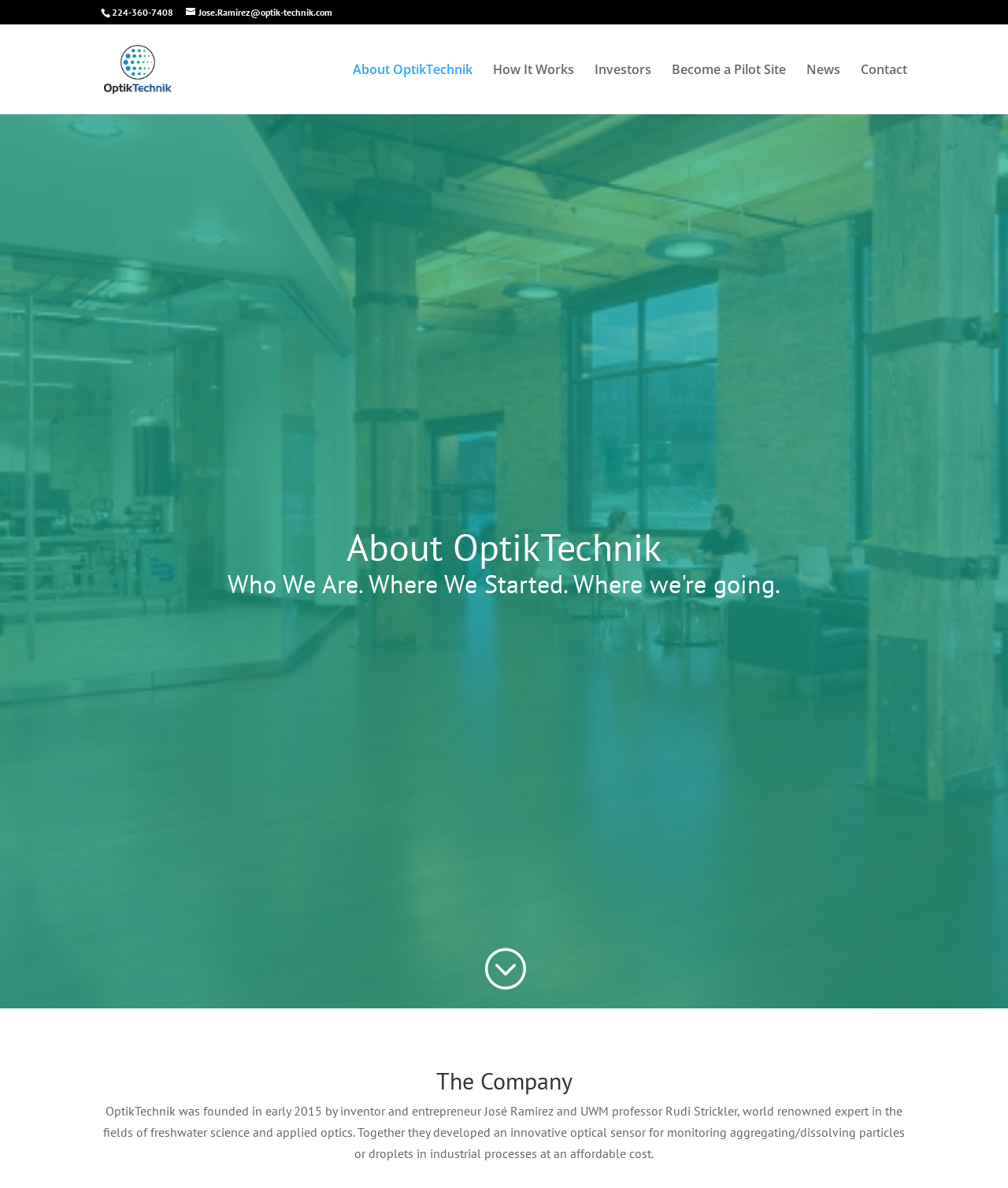Find the bounding box coordinates for the area that should be clicked to accomplish the instruction: "email Jose.Ramirez".

[0.184, 0.005, 0.33, 0.015]